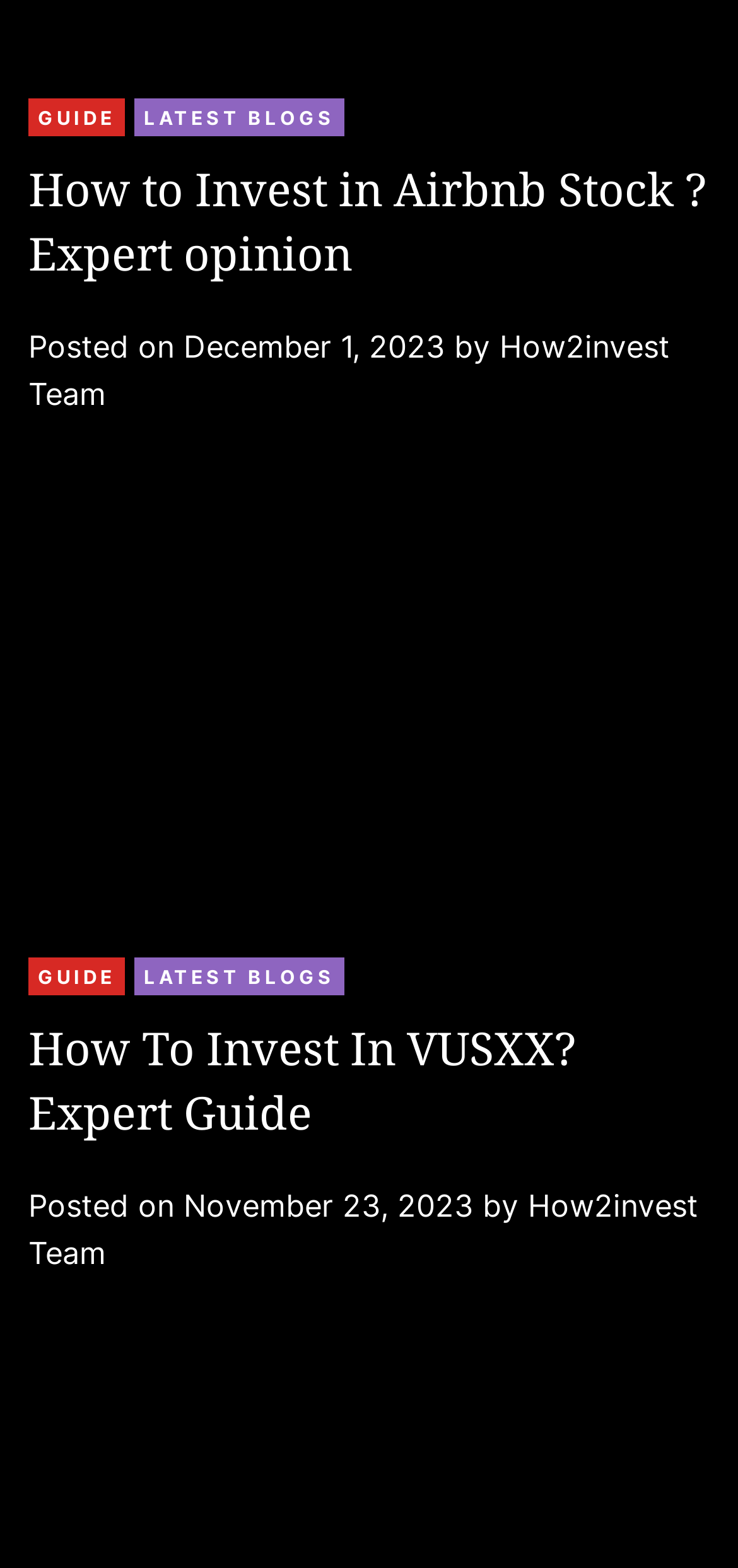Please answer the following question using a single word or phrase: How many links are there in the first article?

2